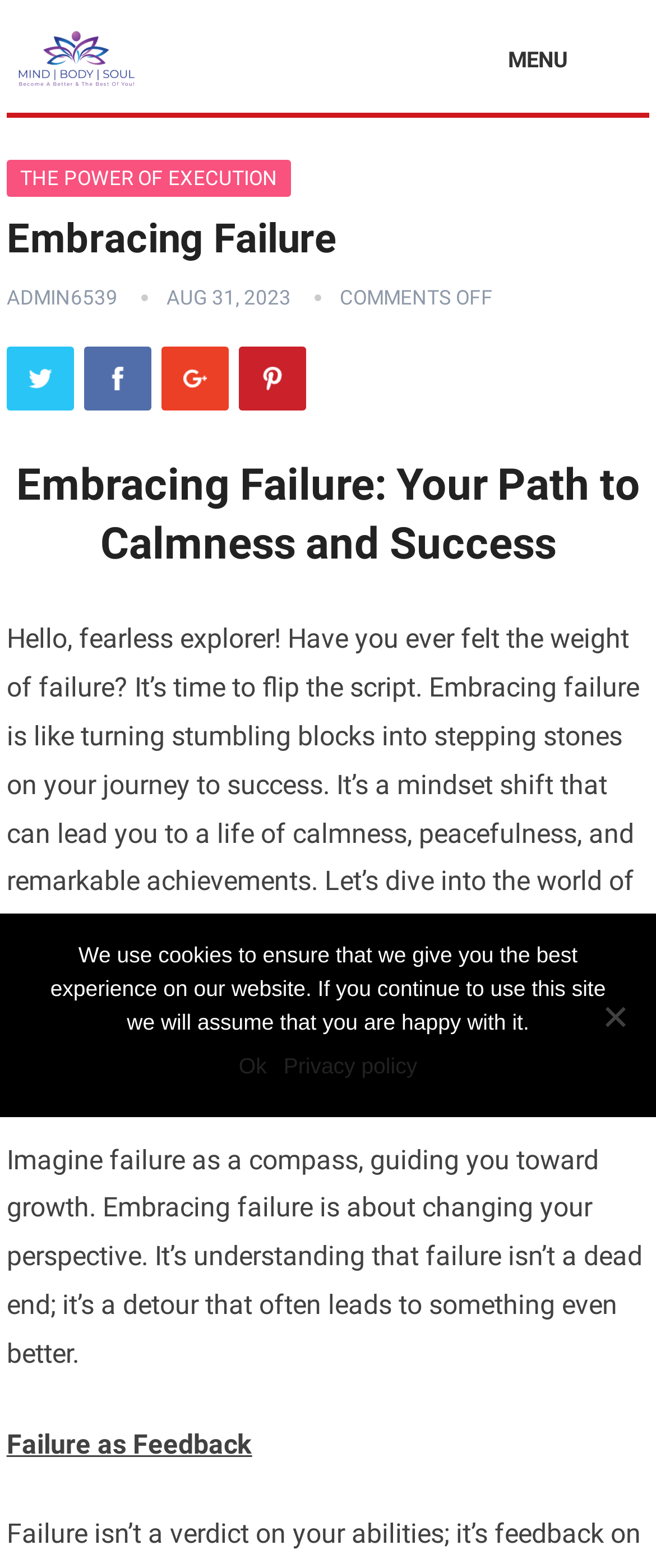Determine the bounding box coordinates for the clickable element to execute this instruction: "Click the MENU button". Provide the coordinates as four float numbers between 0 and 1, i.e., [left, top, right, bottom].

[0.774, 0.03, 0.867, 0.046]